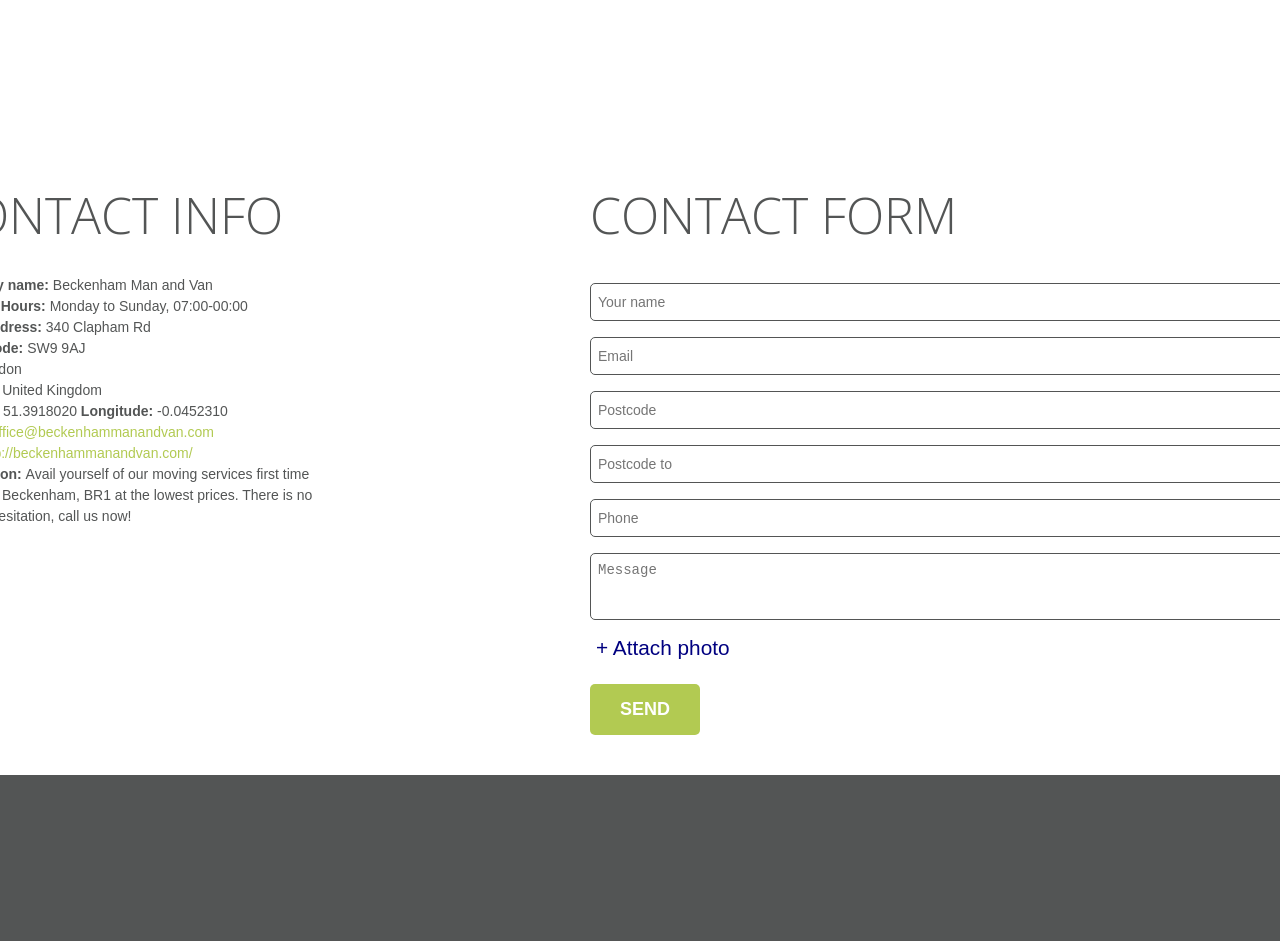Bounding box coordinates should be in the format (top-left x, top-left y, bottom-right x, bottom-right y) and all values should be floating point numbers between 0 and 1. Determine the bounding box coordinate for the UI element described as: SEND

[0.461, 0.727, 0.547, 0.781]